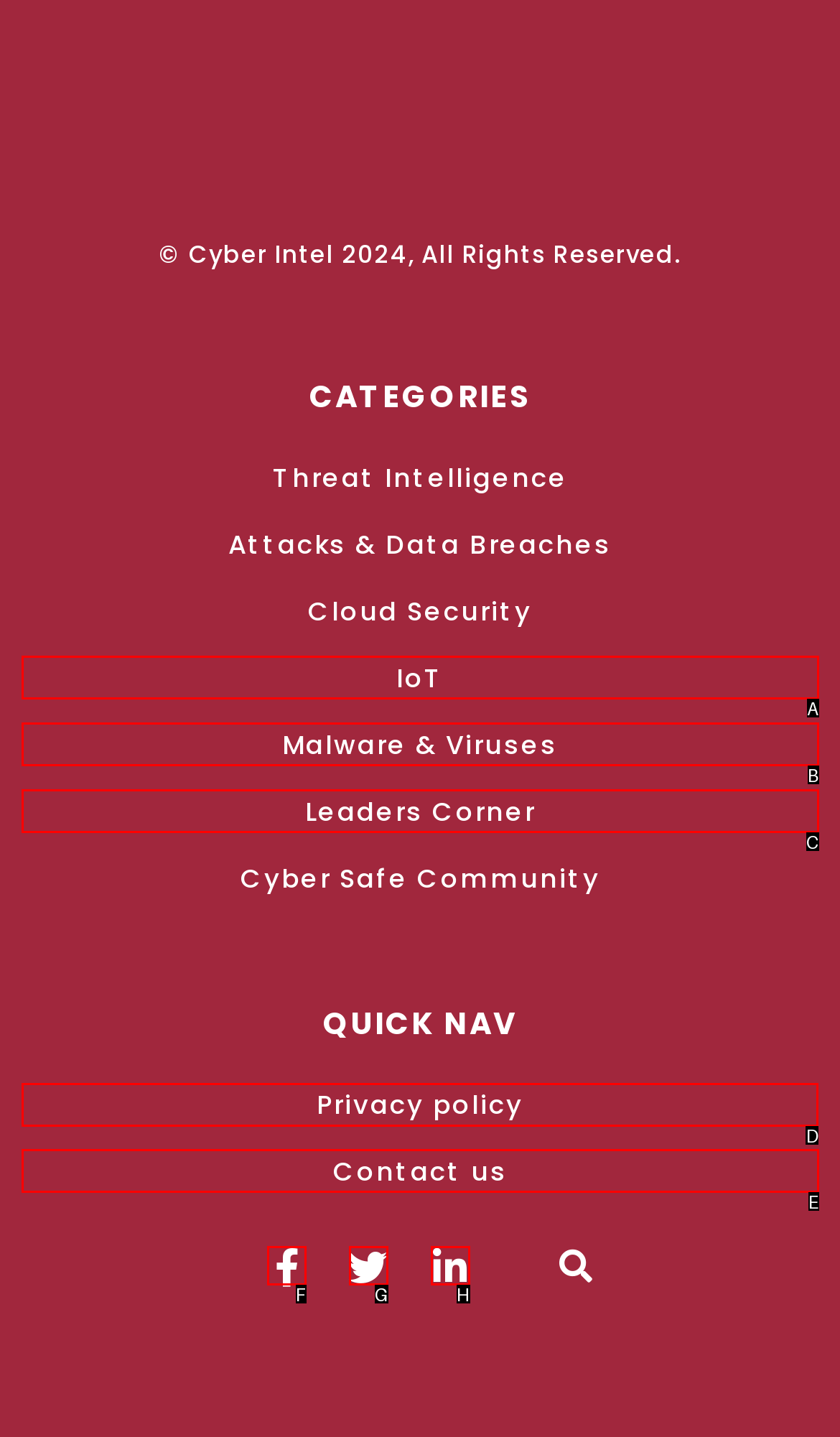Choose the HTML element to click for this instruction: Visit the Privacy policy page Answer with the letter of the correct choice from the given options.

D